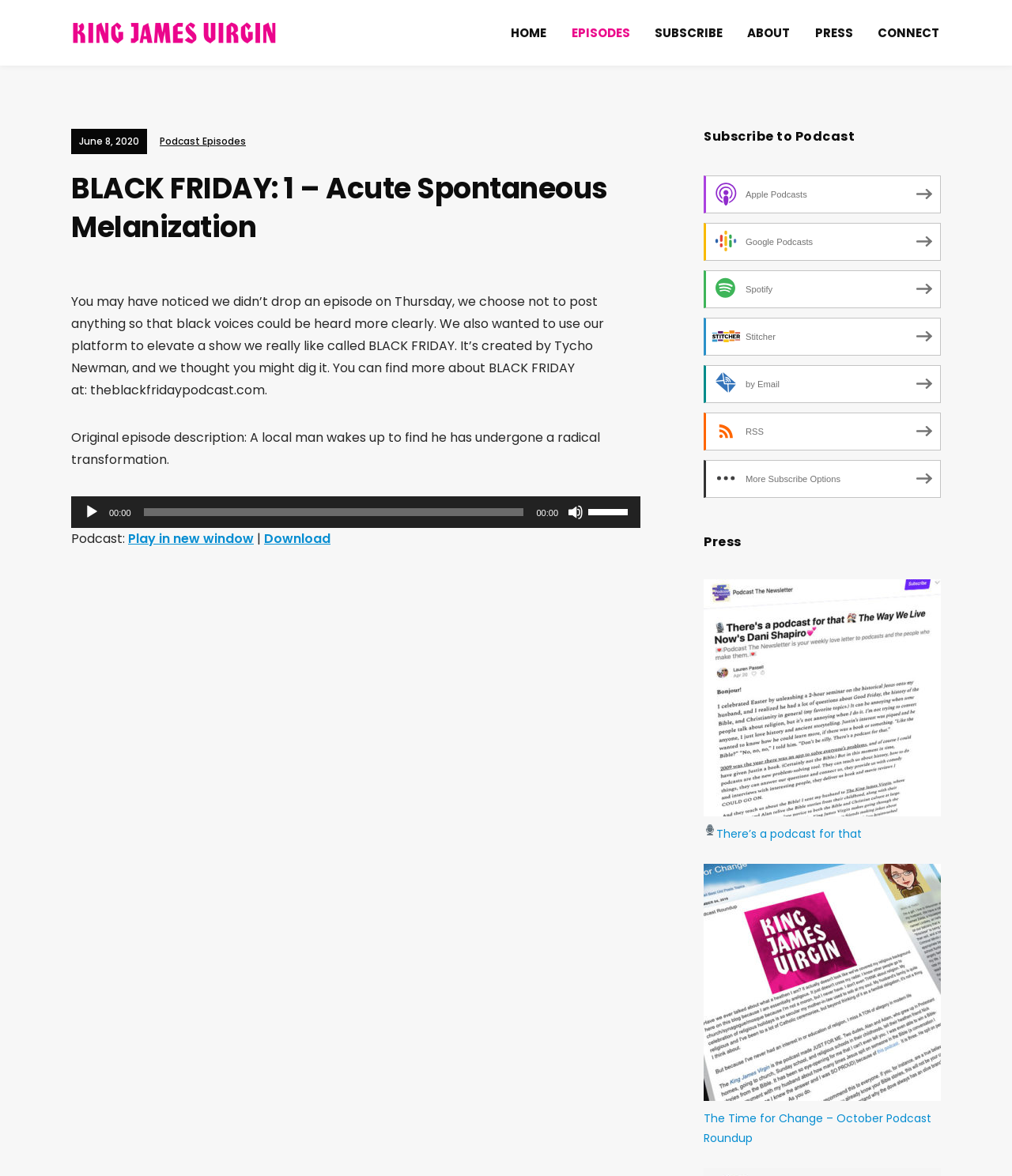Provide a one-word or one-phrase answer to the question:
What is the purpose of the slider below the play button?

Time Slider